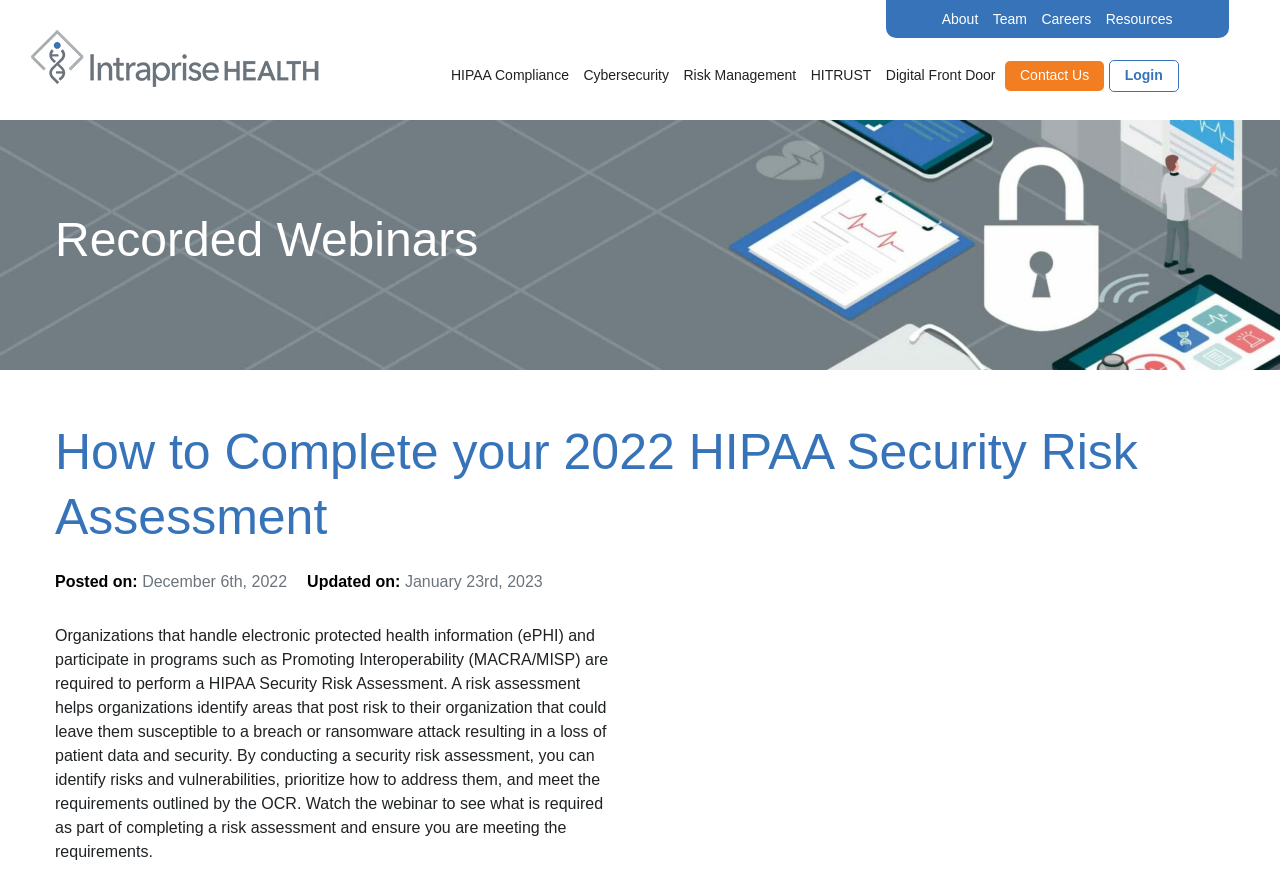What is the name of the company behind the webpage?
Craft a detailed and extensive response to the question.

The name of the company behind the webpage is Intraprise Health, as indicated by the link element with text 'Intraprise Health' and the image element with the same name.